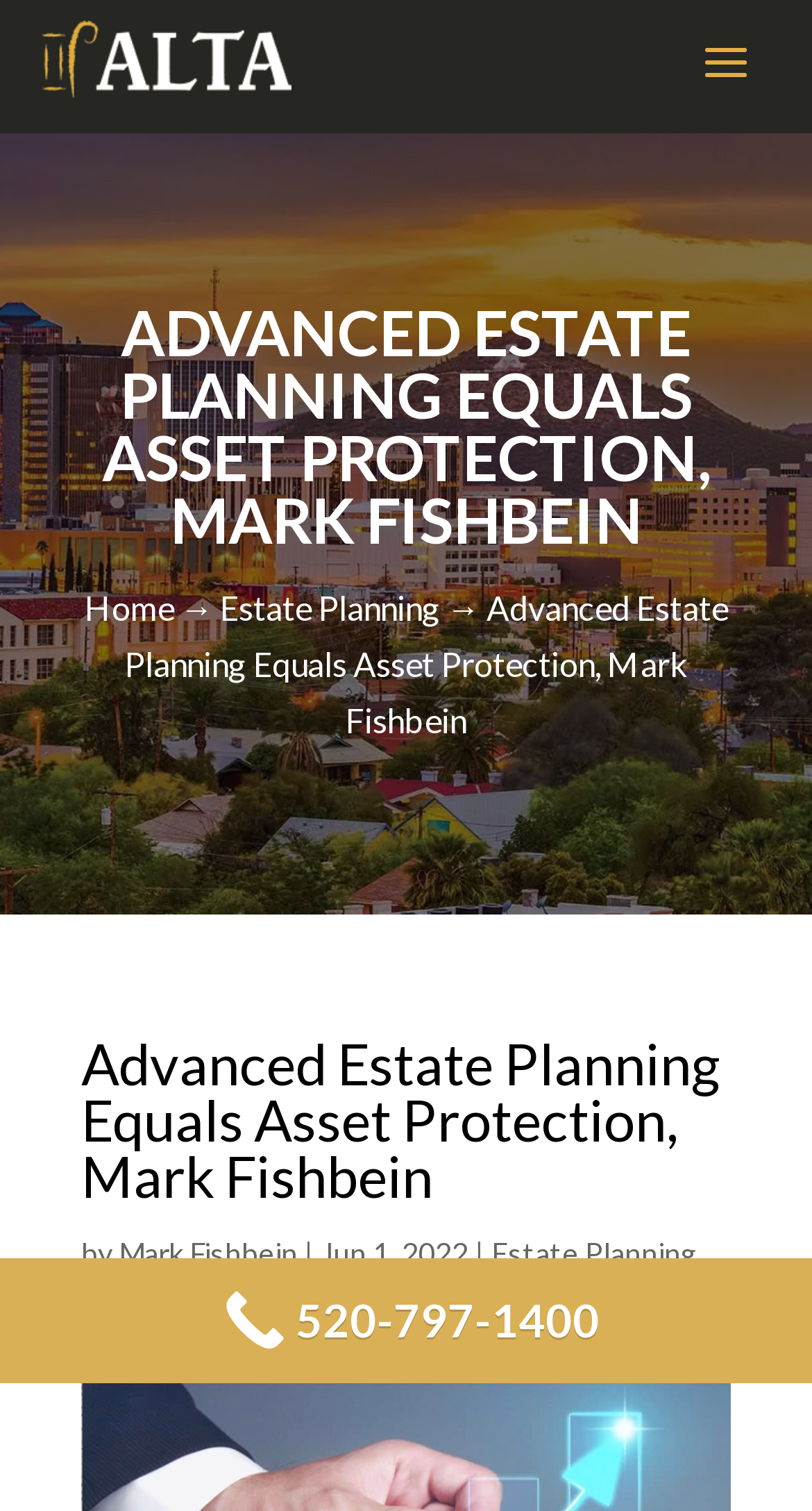Can you specify the bounding box coordinates for the region that should be clicked to fulfill this instruction: "Visit Twitter".

None